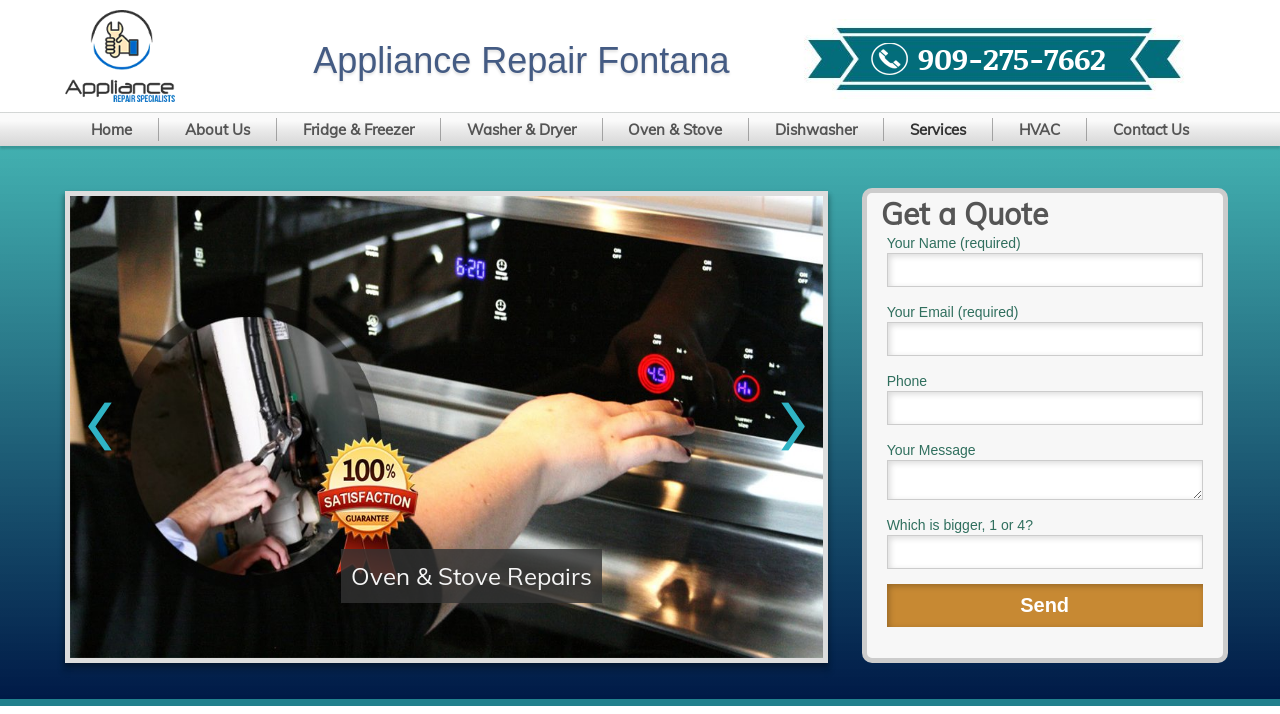What is the required information to submit the contact form?
Using the image, provide a concise answer in one word or a short phrase.

Name, Email, and answer to the math question